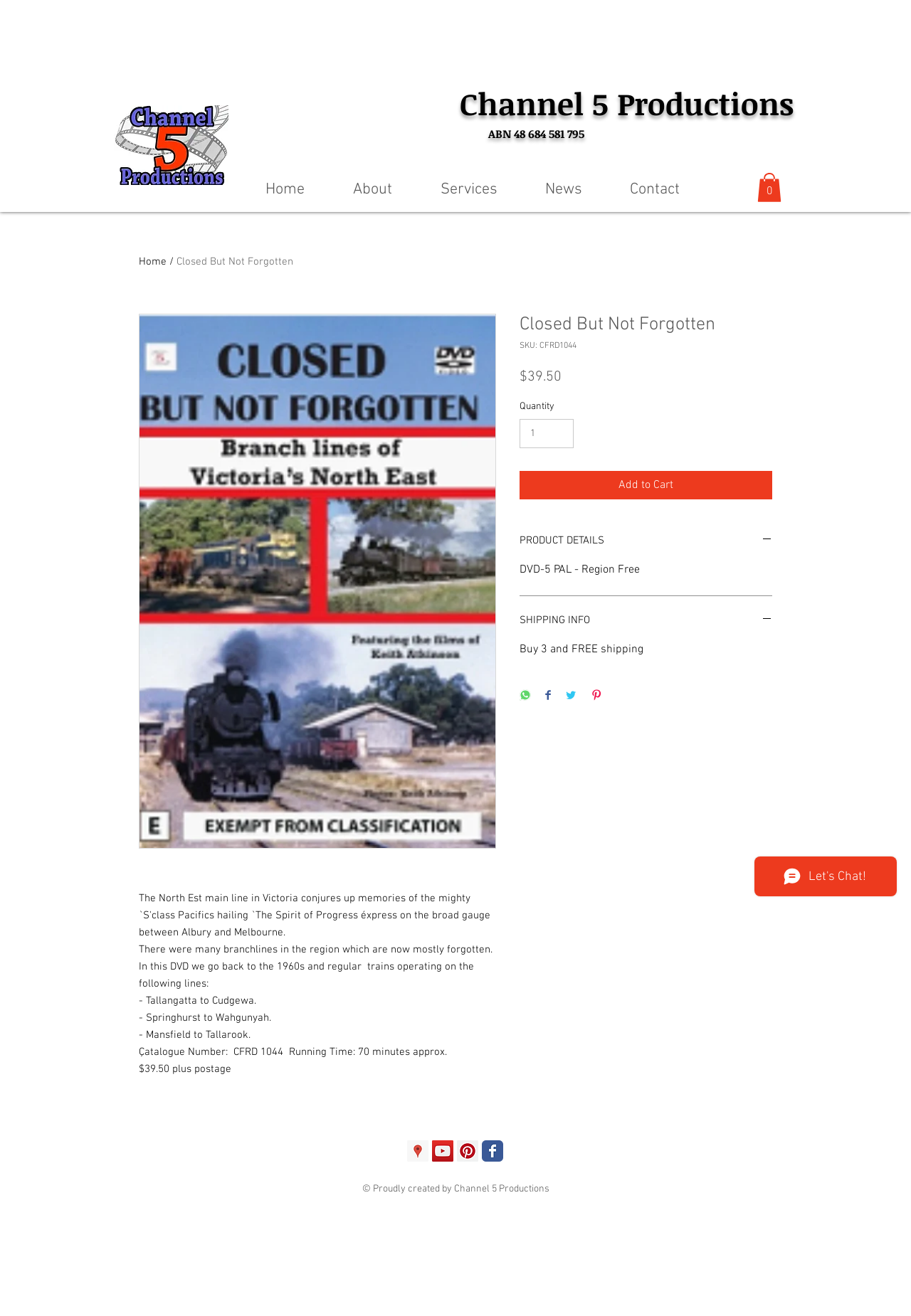What is the catalogue number of the DVD? Refer to the image and provide a one-word or short phrase answer.

CFRD 1044